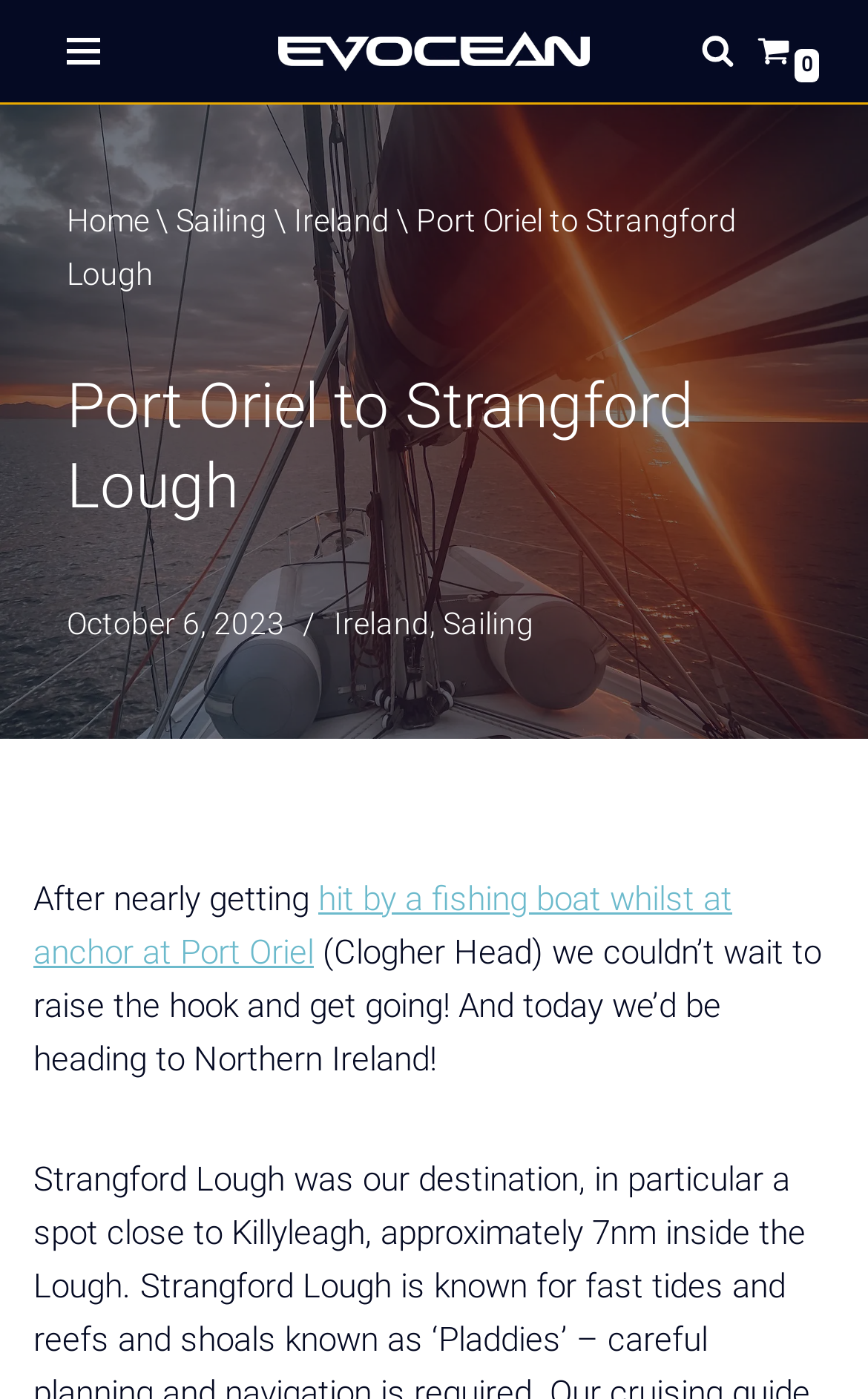What is the category of the article?
Please give a detailed and thorough answer to the question, covering all relevant points.

I found the link 'Sailing' which is a category link, and the article content is related to sailing, so I infer that the category of the article is Sailing.